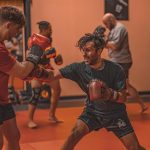What is the purpose of striking arts in the program?
Using the information presented in the image, please offer a detailed response to the question.

The caption states that the use of striking arts is integral to the program, helping students build both physical and mental resilience while having fun, which suggests that the purpose of striking arts is to build physical and mental resilience.